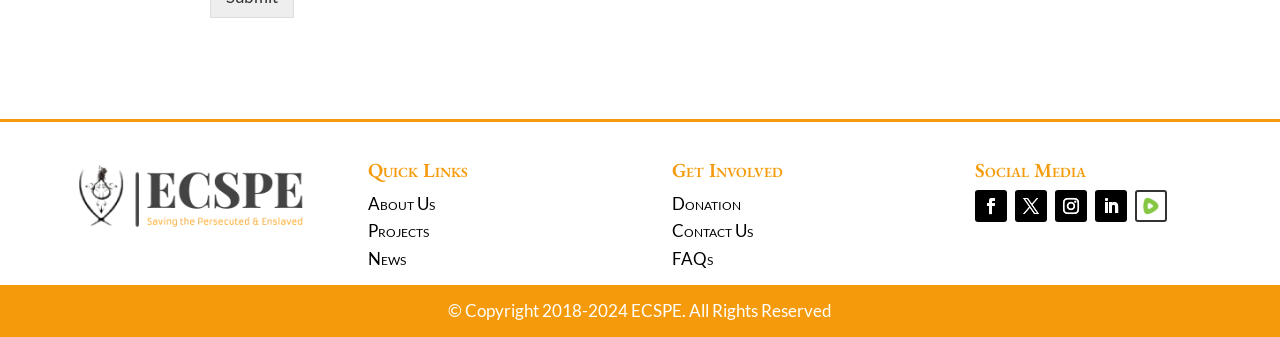Locate the bounding box coordinates of the area you need to click to fulfill this instruction: 'Make a Donation'. The coordinates must be in the form of four float numbers ranging from 0 to 1: [left, top, right, bottom].

[0.525, 0.573, 0.579, 0.636]